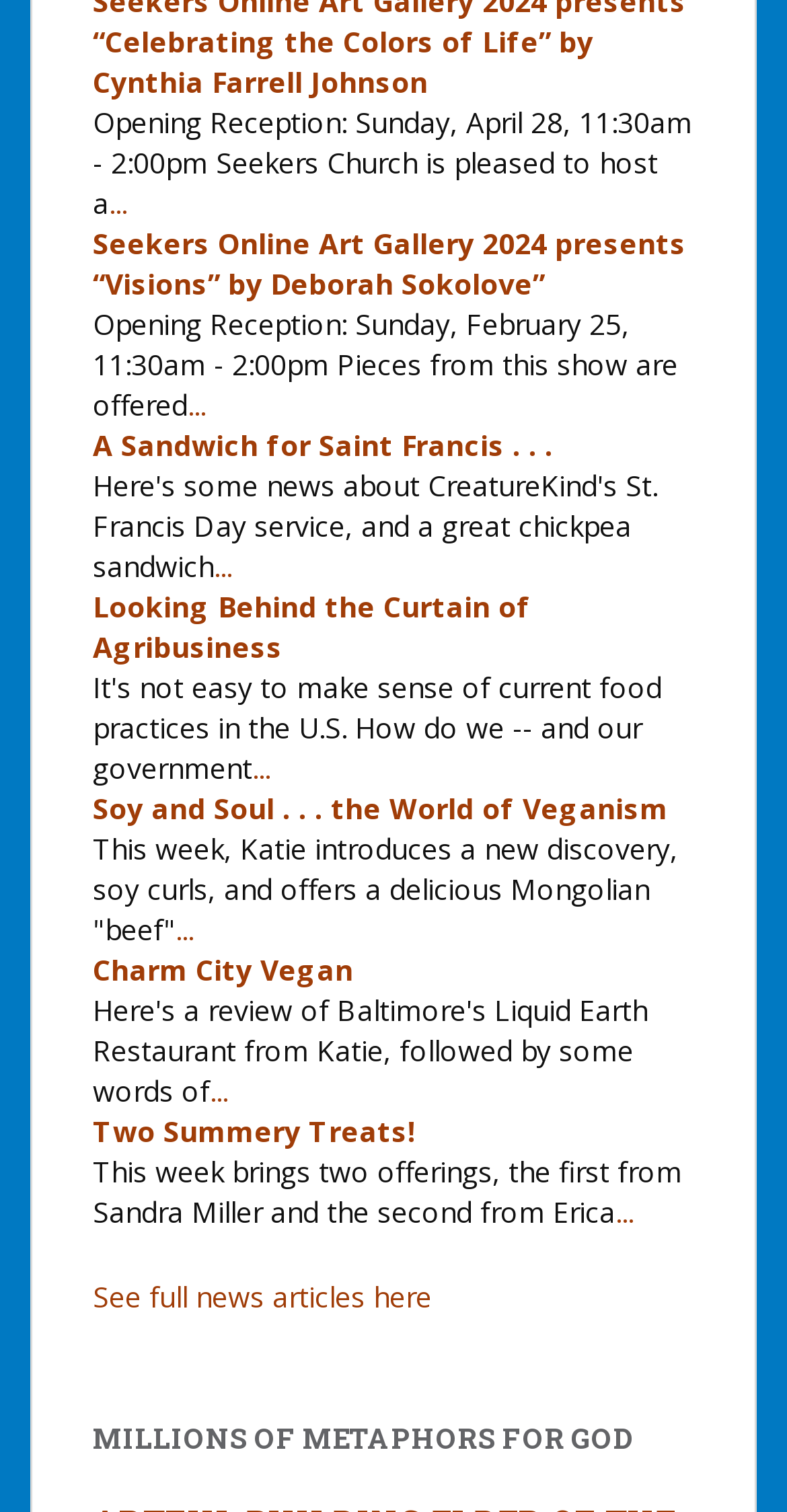What is the name of the art gallery?
Carefully analyze the image and provide a thorough answer to the question.

The name of the art gallery is Seekers Online Art Gallery 2024, which is mentioned in the first description list term element.